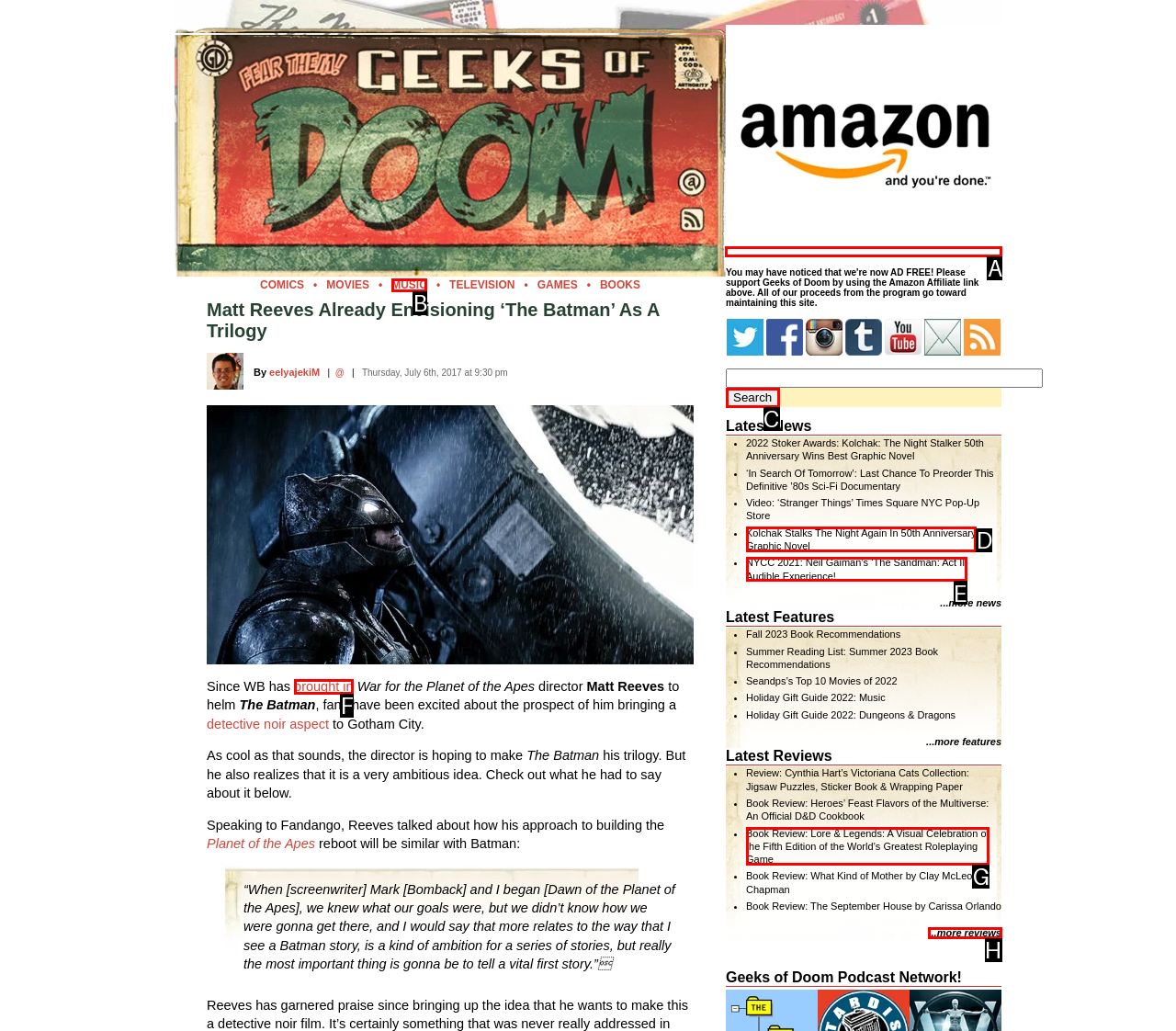Identify the letter of the UI element you need to select to accomplish the task: Subscribe to the newsletter.
Respond with the option's letter from the given choices directly.

None